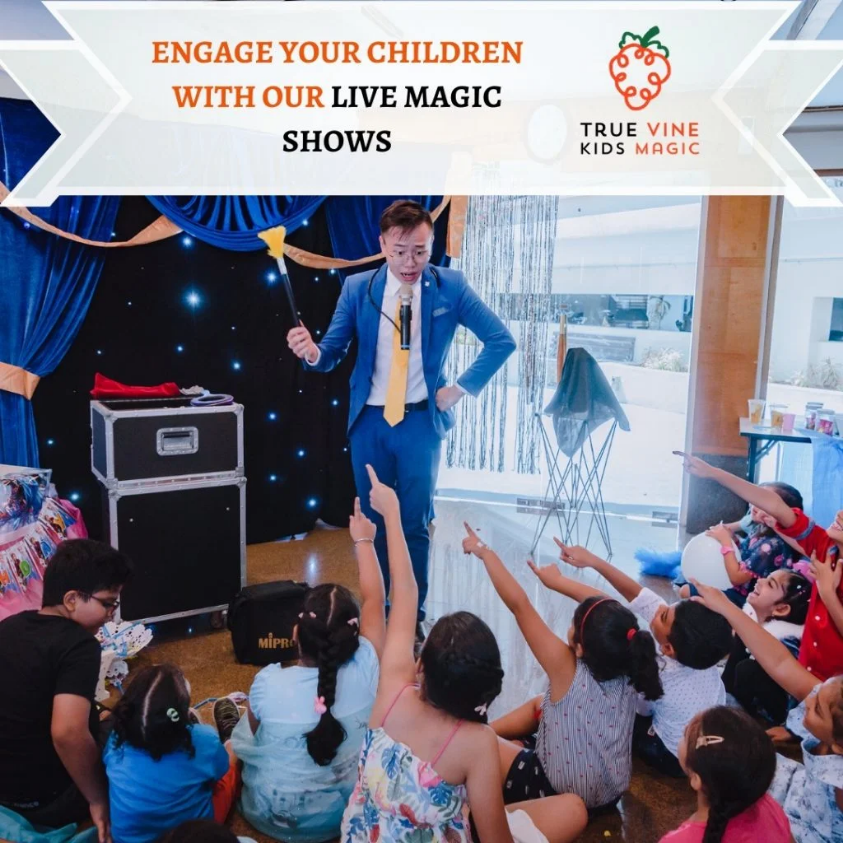What is the name of the magic show brand?
Kindly answer the question with as much detail as you can.

The name of the magic show brand is 'True Vine Kids Magic', which is displayed at the top of the image, as mentioned in the caption. This branding is likely intended to promote the show and invite parents to engage their children with the magic experience.